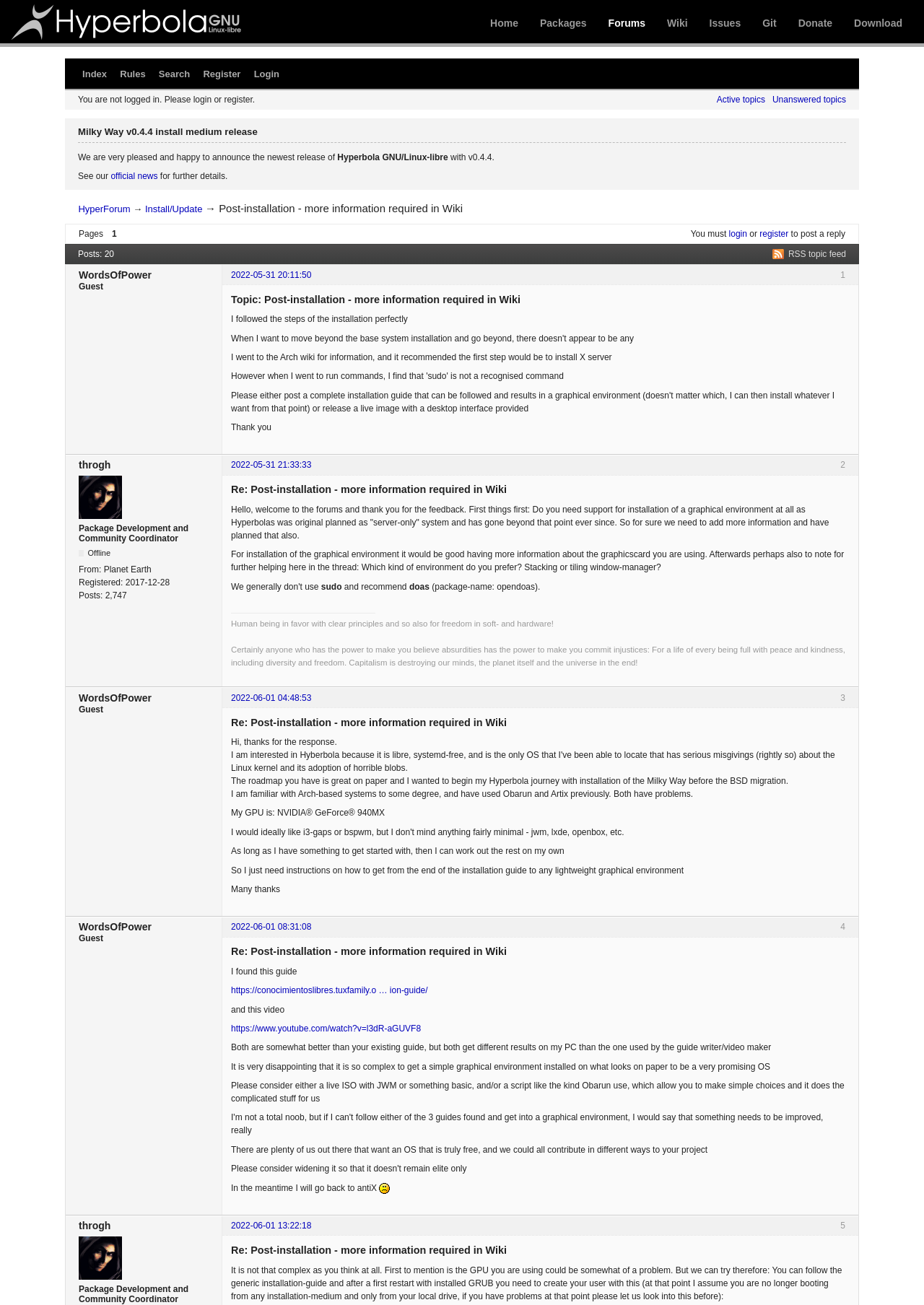Please locate the clickable area by providing the bounding box coordinates to follow this instruction: "Click on the 'Post-installation - more information required in Wiki' topic".

[0.237, 0.155, 0.501, 0.164]